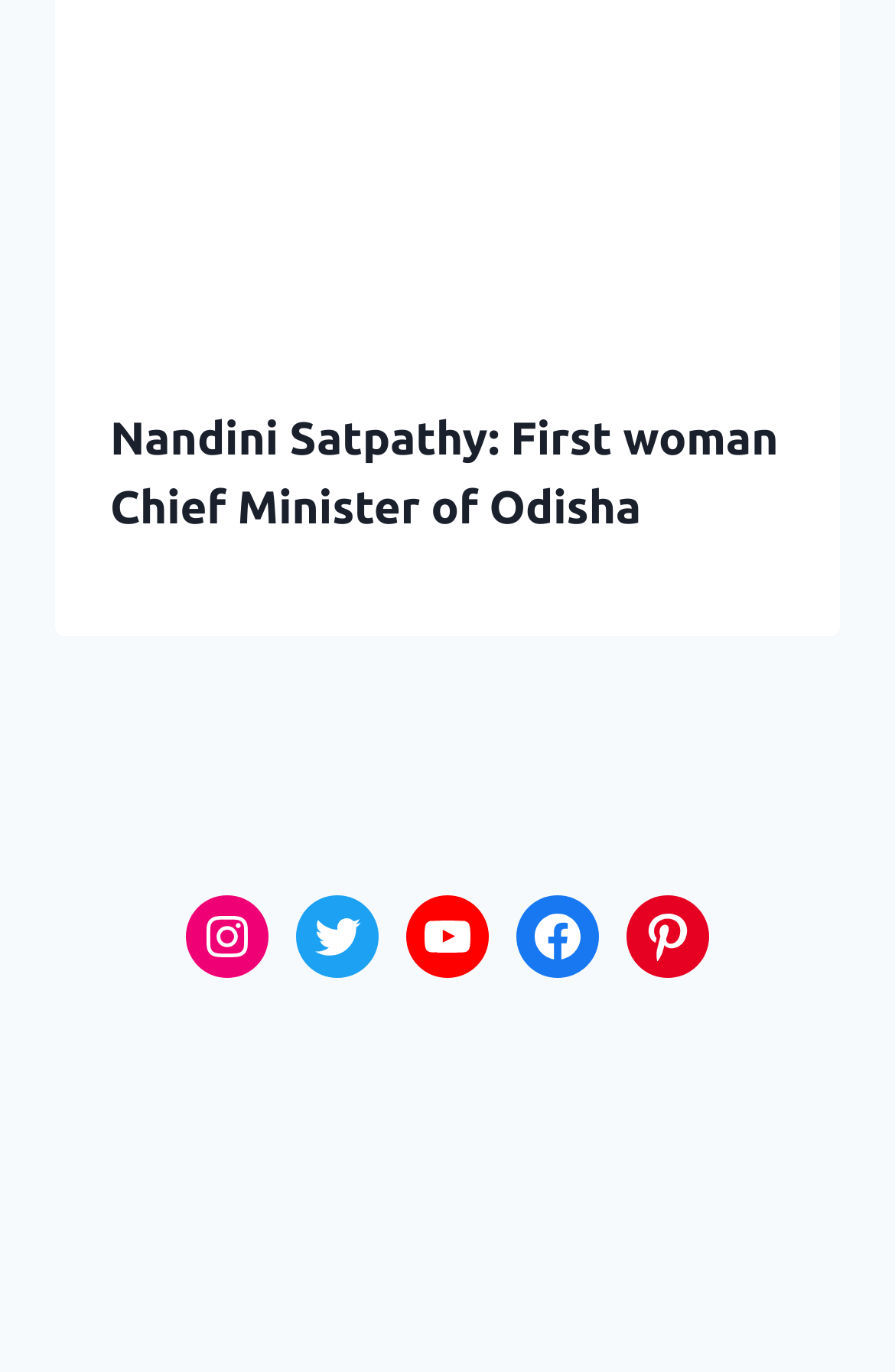Bounding box coordinates are specified in the format (top-left x, top-left y, bottom-right x, bottom-right y). All values are floating point numbers bounded between 0 and 1. Please provide the bounding box coordinate of the region this sentence describes: Facebook

[0.577, 0.653, 0.669, 0.713]